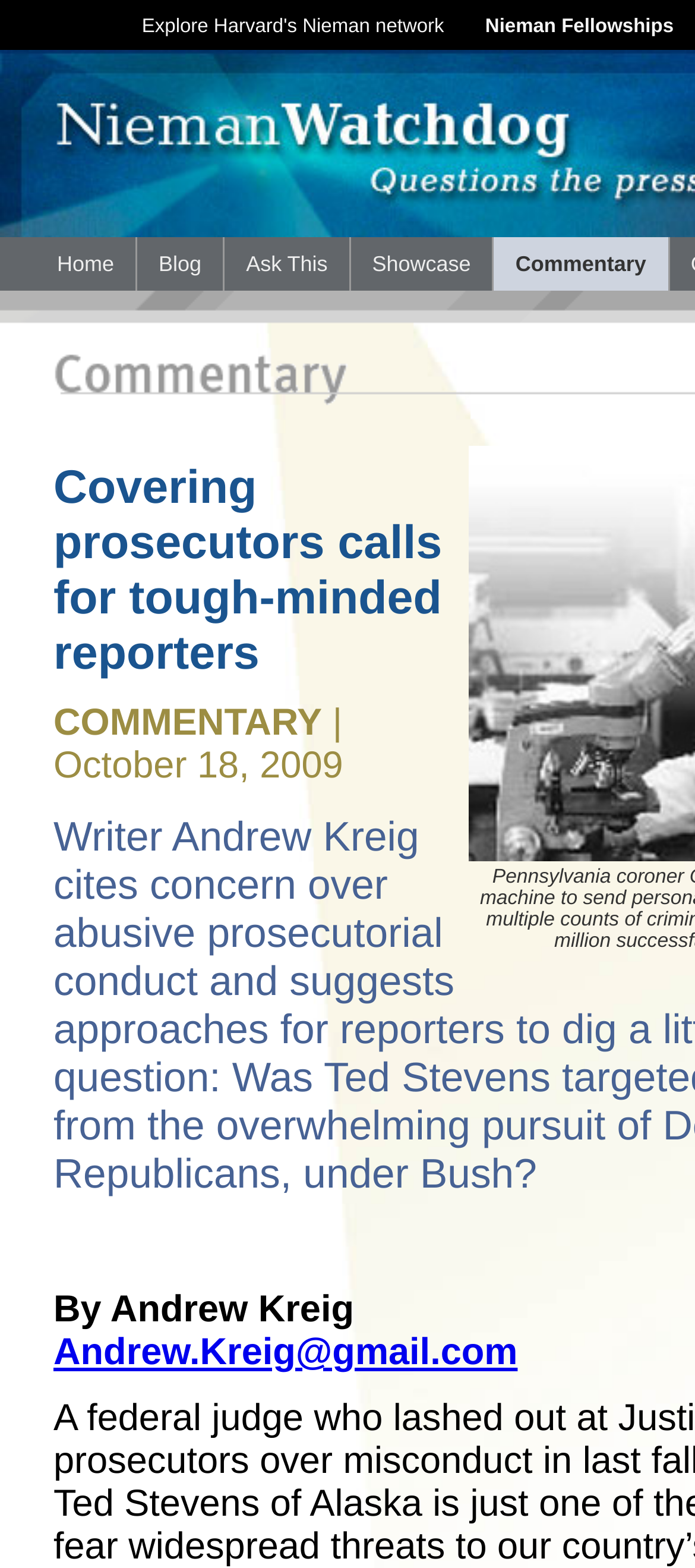Locate the coordinates of the bounding box for the clickable region that fulfills this instruction: "Contact Andrew Kreig".

[0.077, 0.85, 0.745, 0.876]